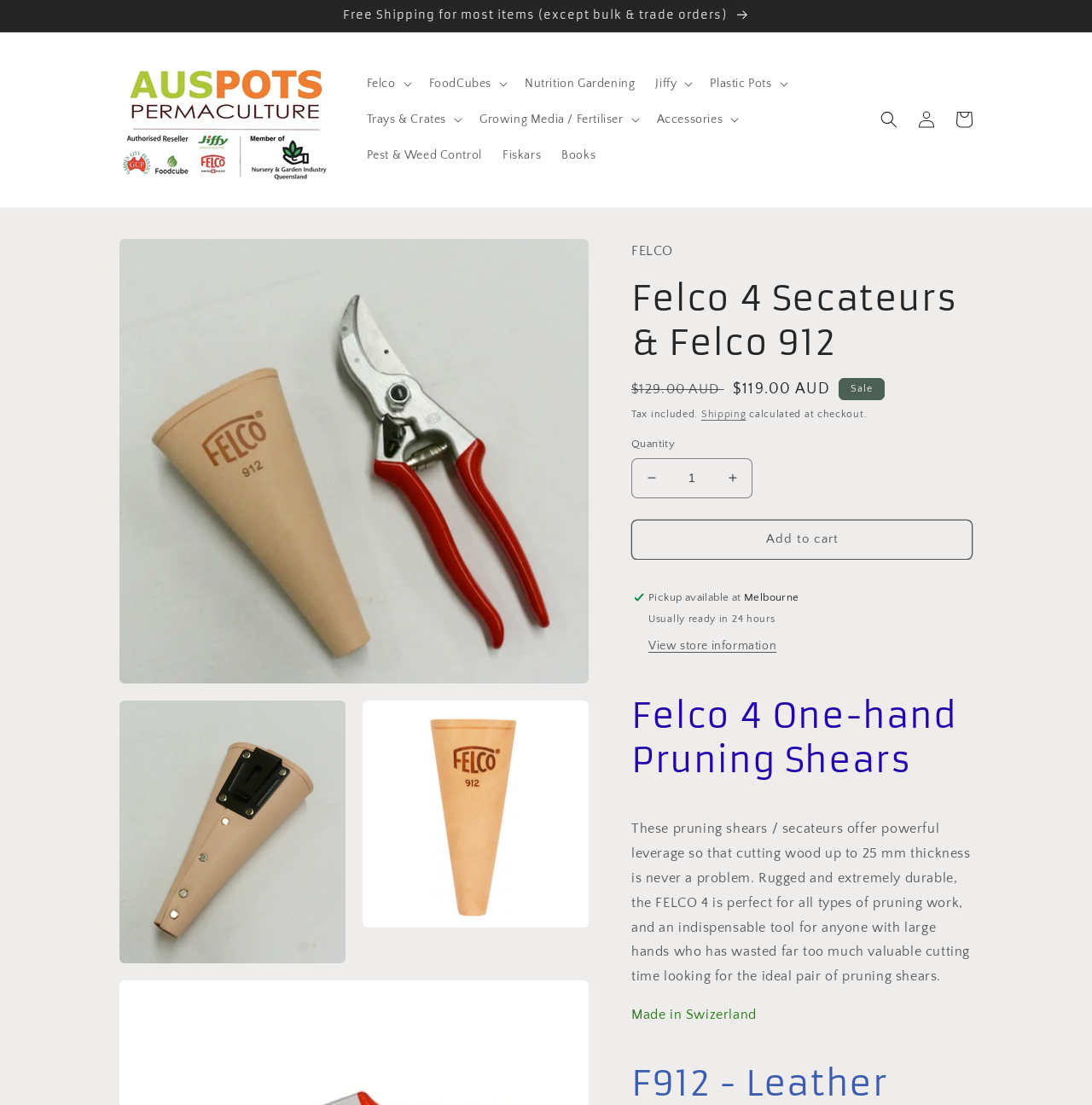What is the name of the product?
Look at the image and respond with a single word or a short phrase.

Felco 4 Secateurs & Felco 912